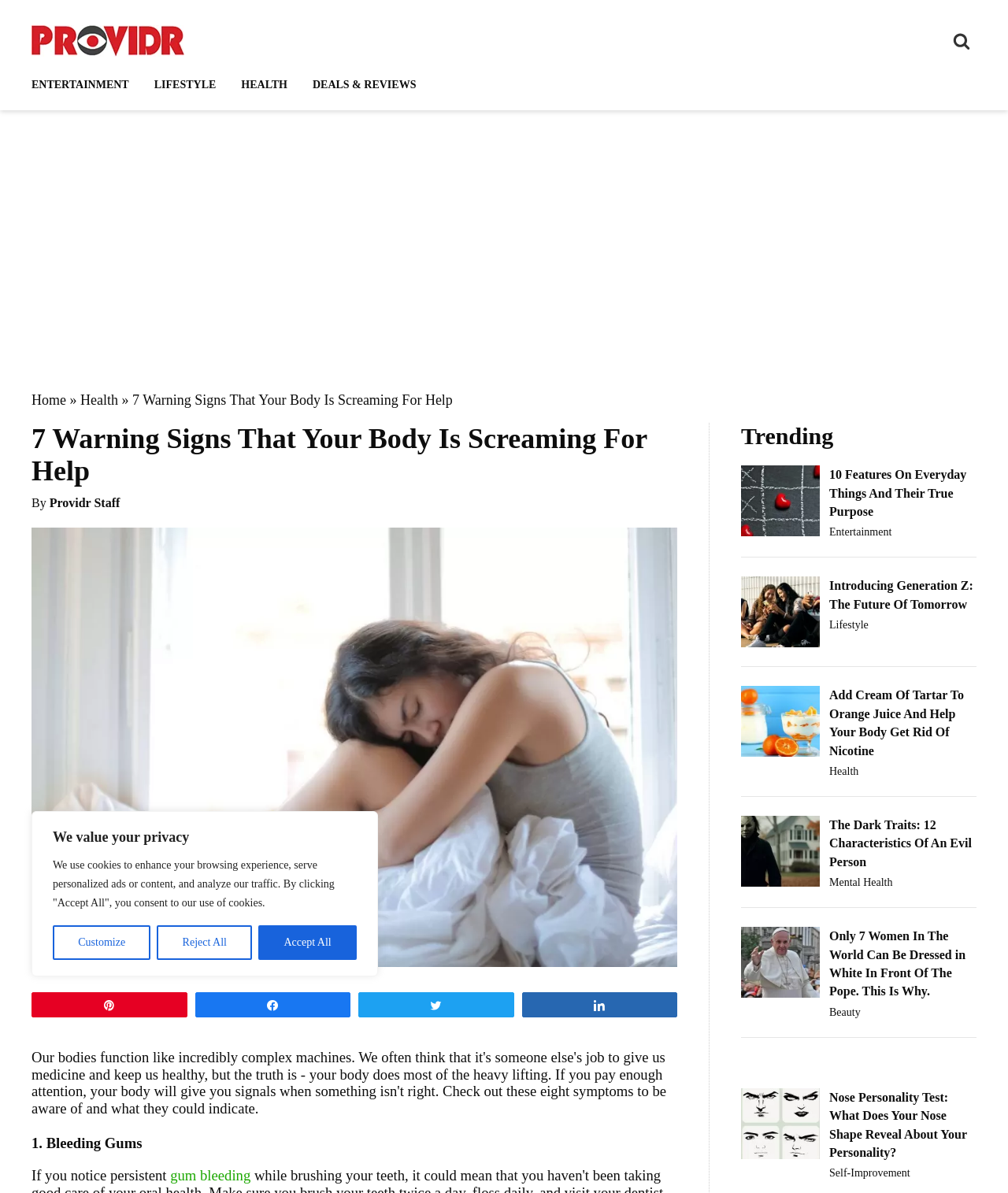Determine the bounding box coordinates of the clickable region to carry out the instruction: "View the Onboarding page".

None